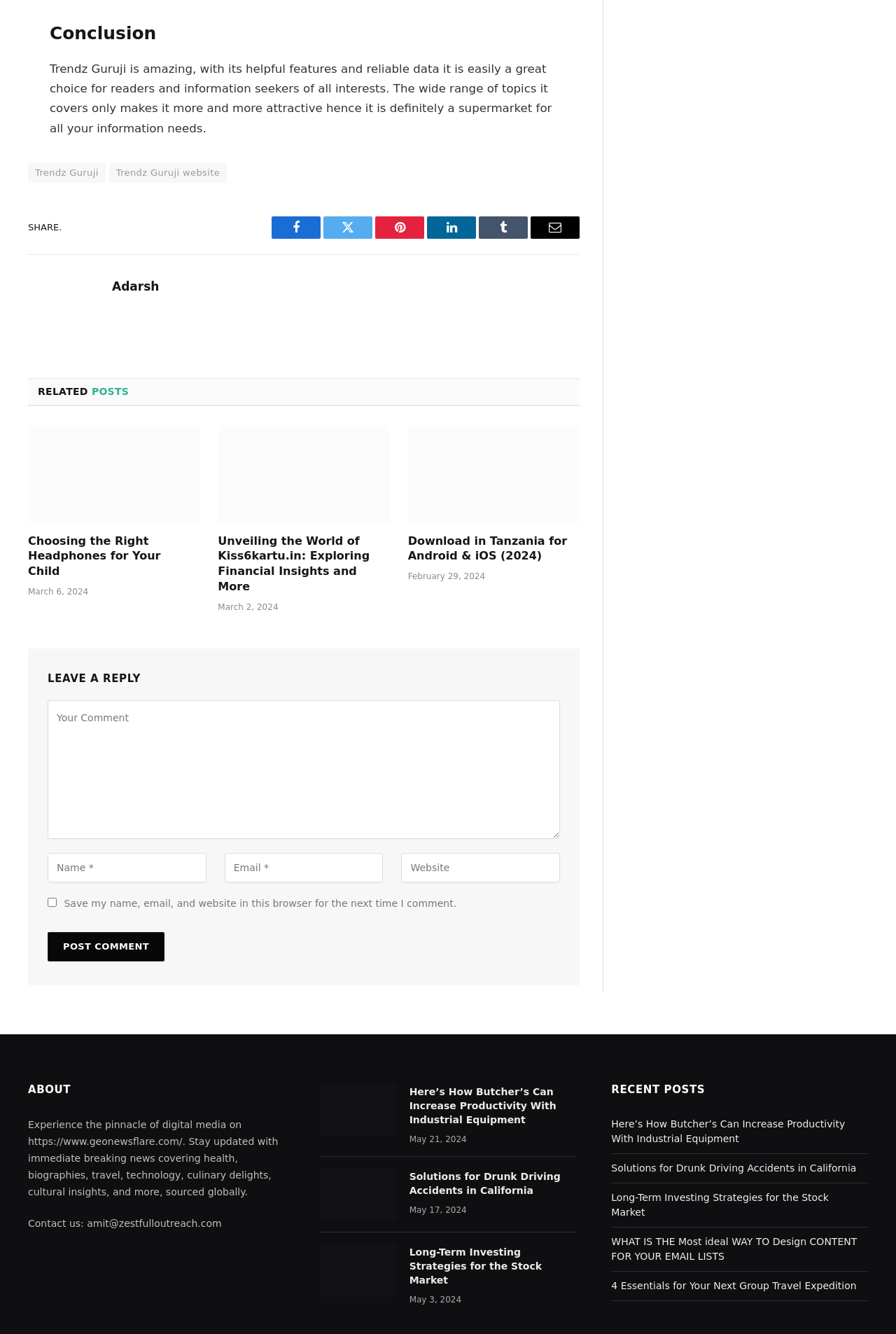Please specify the bounding box coordinates of the element that should be clicked to execute the given instruction: 'Click on Top Stories'. Ensure the coordinates are four float numbers between 0 and 1, expressed as [left, top, right, bottom].

None